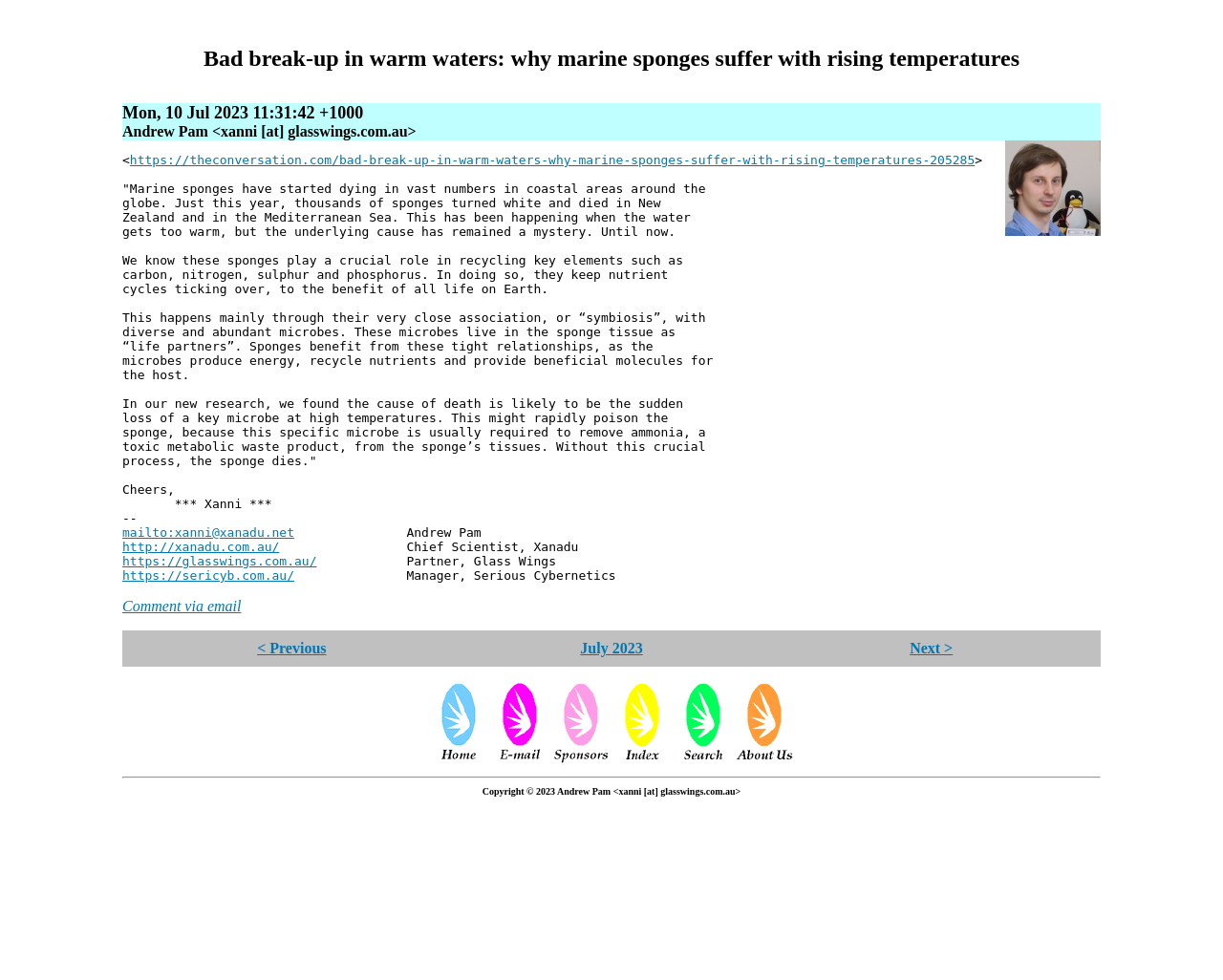Give a succinct answer to this question in a single word or phrase: 
Who is the author of the article?

Andrew Pam